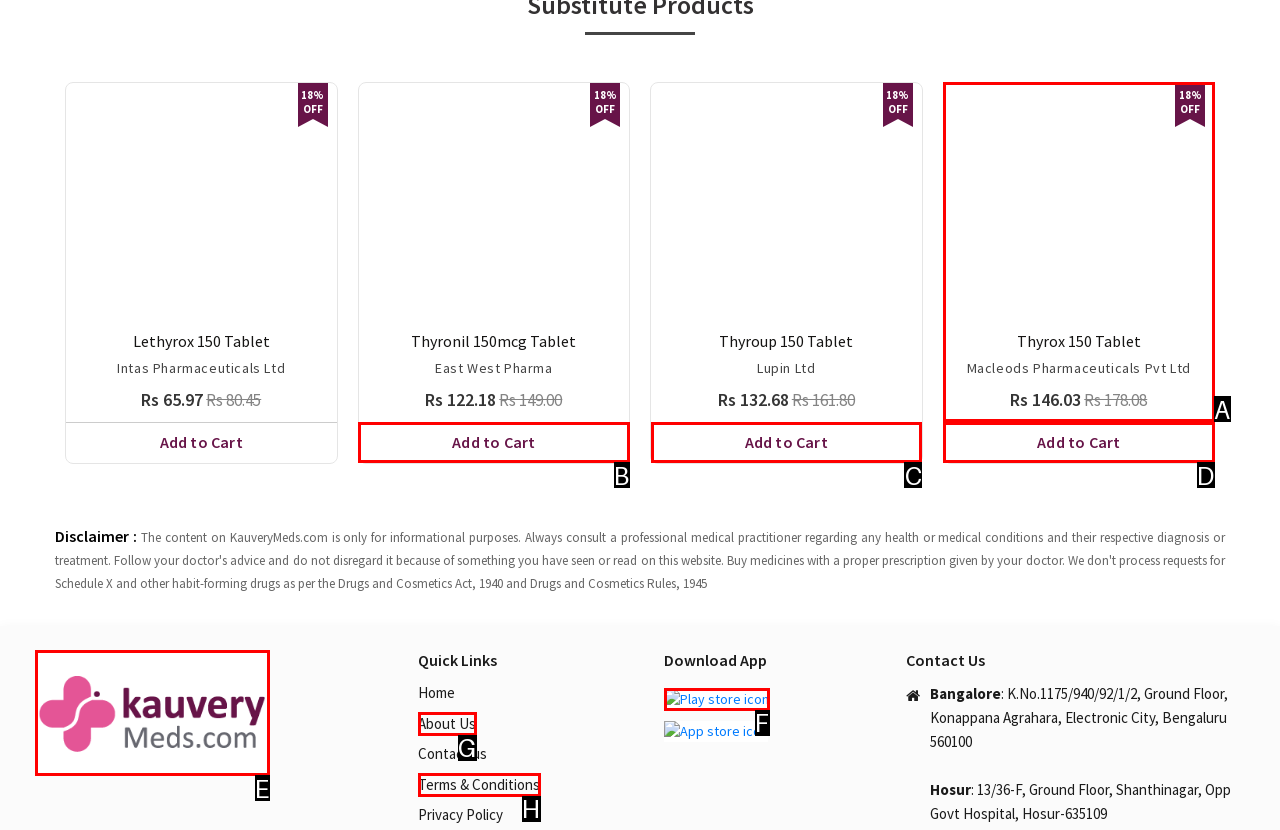Match the description to the correct option: Add to Cart
Provide the letter of the matching option directly.

C